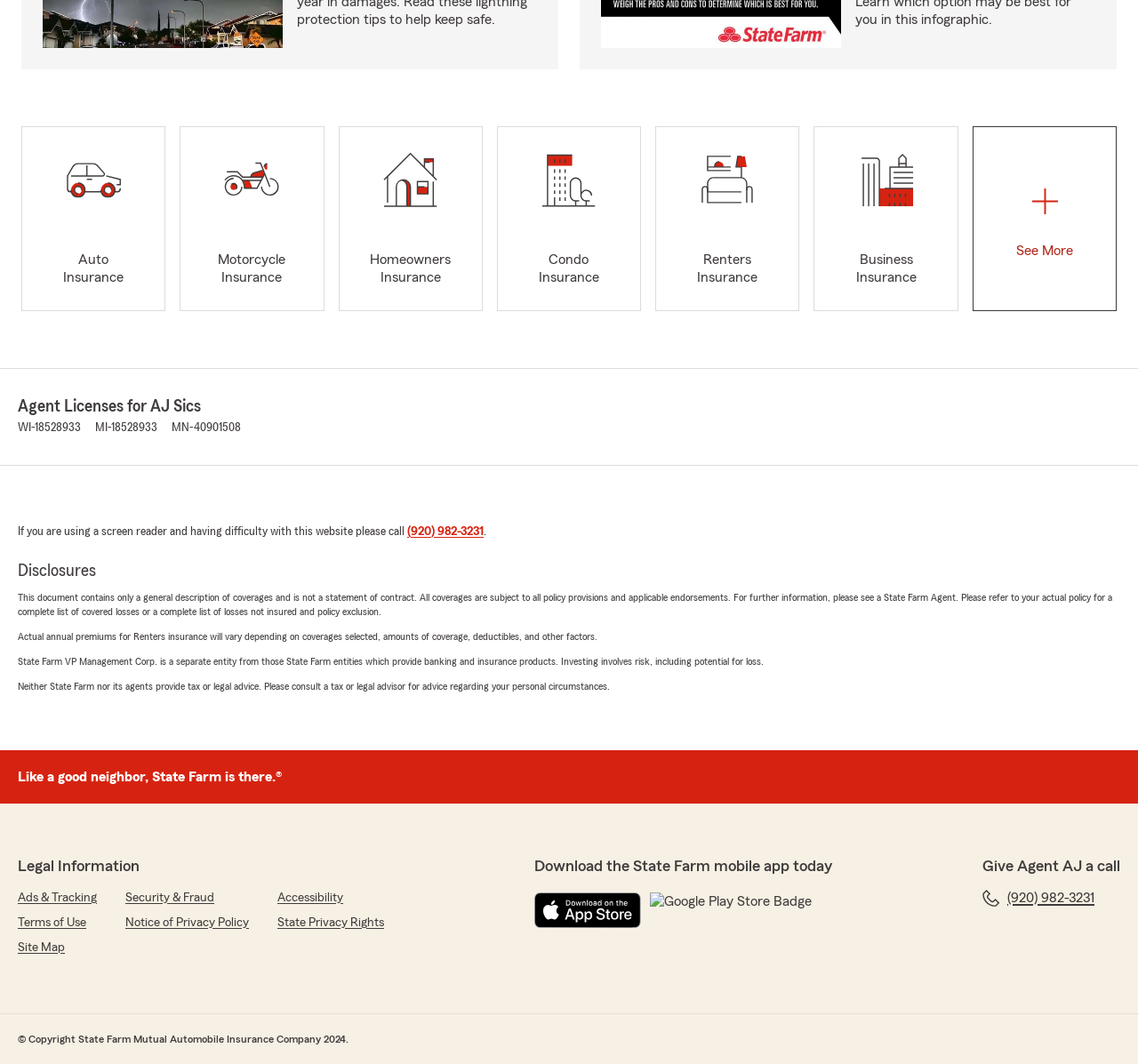Please mark the bounding box coordinates of the area that should be clicked to carry out the instruction: "Click Auto Insurance".

[0.019, 0.119, 0.146, 0.292]